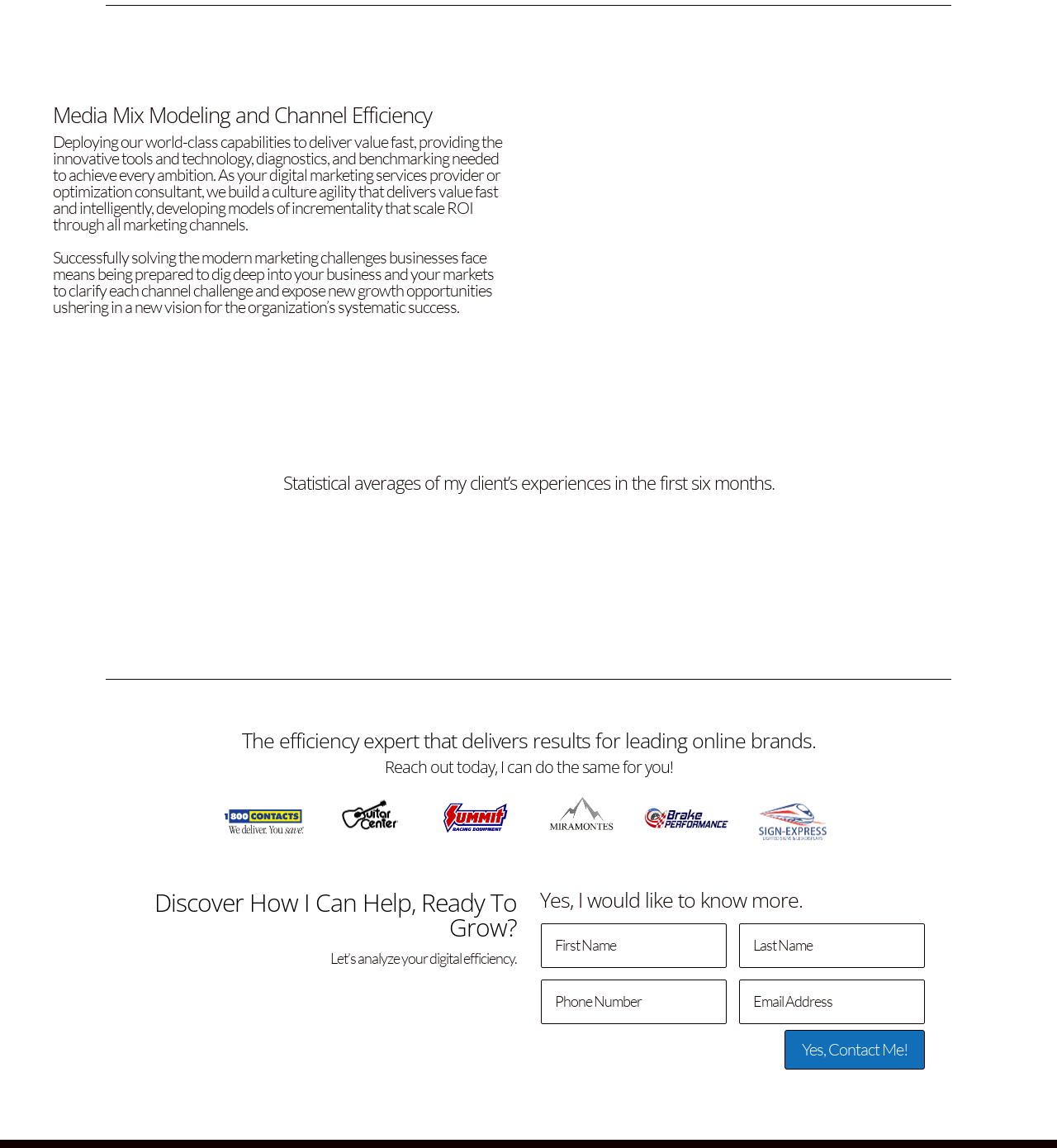Provide the bounding box for the UI element matching this description: "name="et_pb_contact_first_name_0" placeholder="First Name"".

[0.512, 0.804, 0.688, 0.843]